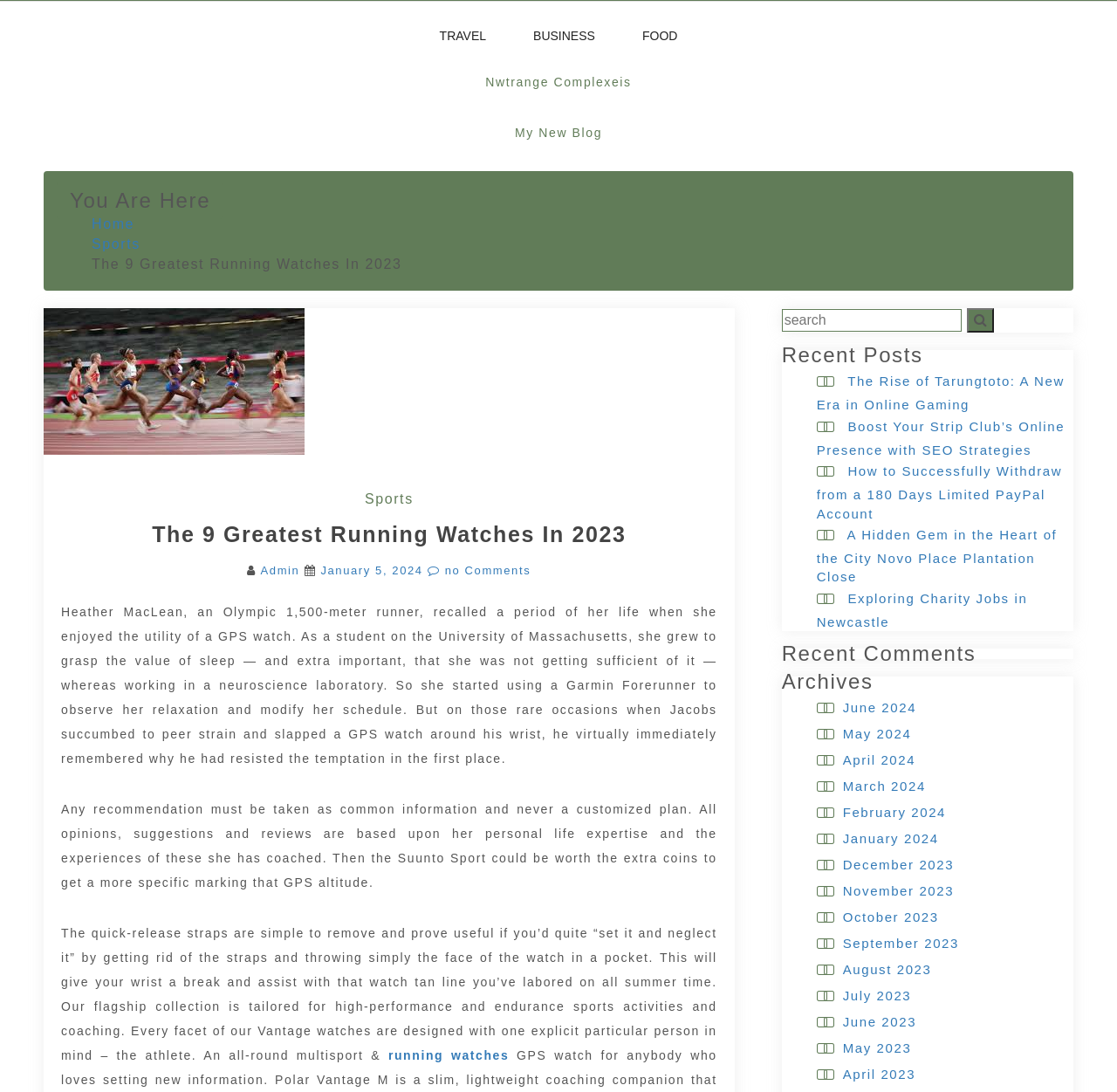Articulate a complete and detailed caption of the webpage elements.

This webpage is about the 9 greatest running watches in 2023. At the top, there are four links to different categories: TRAVEL, BUSINESS, FOOD, and Nwtrange Complexeis. Below these links, there is a heading "You Are Here" followed by a navigation section with breadcrumbs, which includes links to Home, Sports, and the current page.

The main content of the page is an article about running watches, which starts with a heading "The 9 Greatest Running Watches In 2023". The article is divided into several paragraphs, each describing the benefits and features of using a GPS watch for running. The text is written in a personal tone, with the author sharing their own experiences and opinions.

On the right side of the page, there is a search bar with a textbox and a Search button. Below the search bar, there are three sections: Recent Posts, Recent Comments, and Archives. The Recent Posts section lists five links to other articles on the website, including "The Rise of Tarungtoto: A New Era in Online Gaming" and "Boost Your Strip Club’s Online Presence with SEO Strategies". The Archives section lists links to monthly archives from June 2024 to April 2023.

At the bottom of the page, there are several links to other pages on the website, including Admin and a link to the current date, January 5, 2024. There is also a link to "no Comments" and a link to "running watches" at the very bottom of the page.